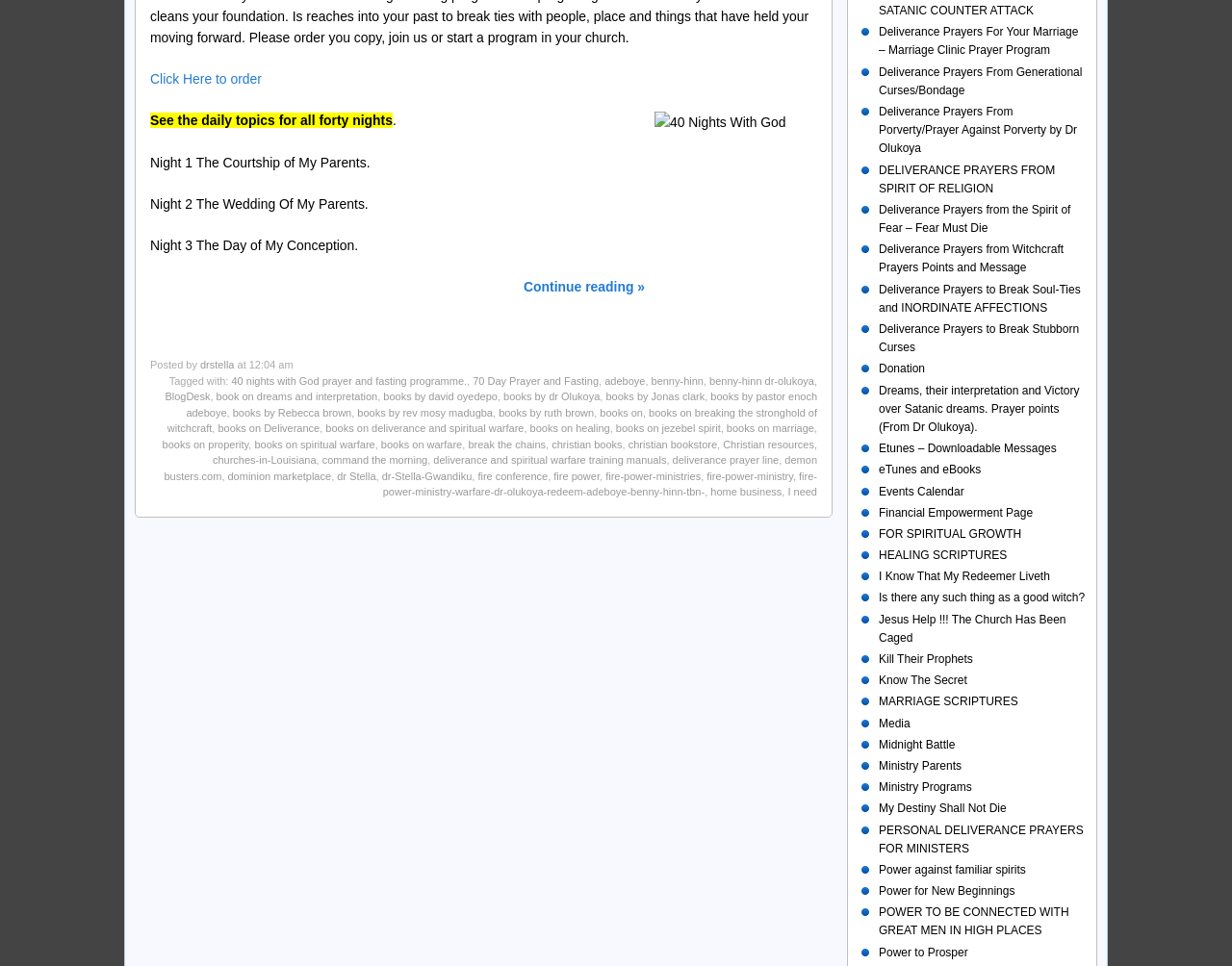What is the title of the book mentioned?
Give a comprehensive and detailed explanation for the question.

The title of the book mentioned is '40 Nights With God' which is an image element located at [0.531, 0.116, 0.663, 0.32] on the webpage.